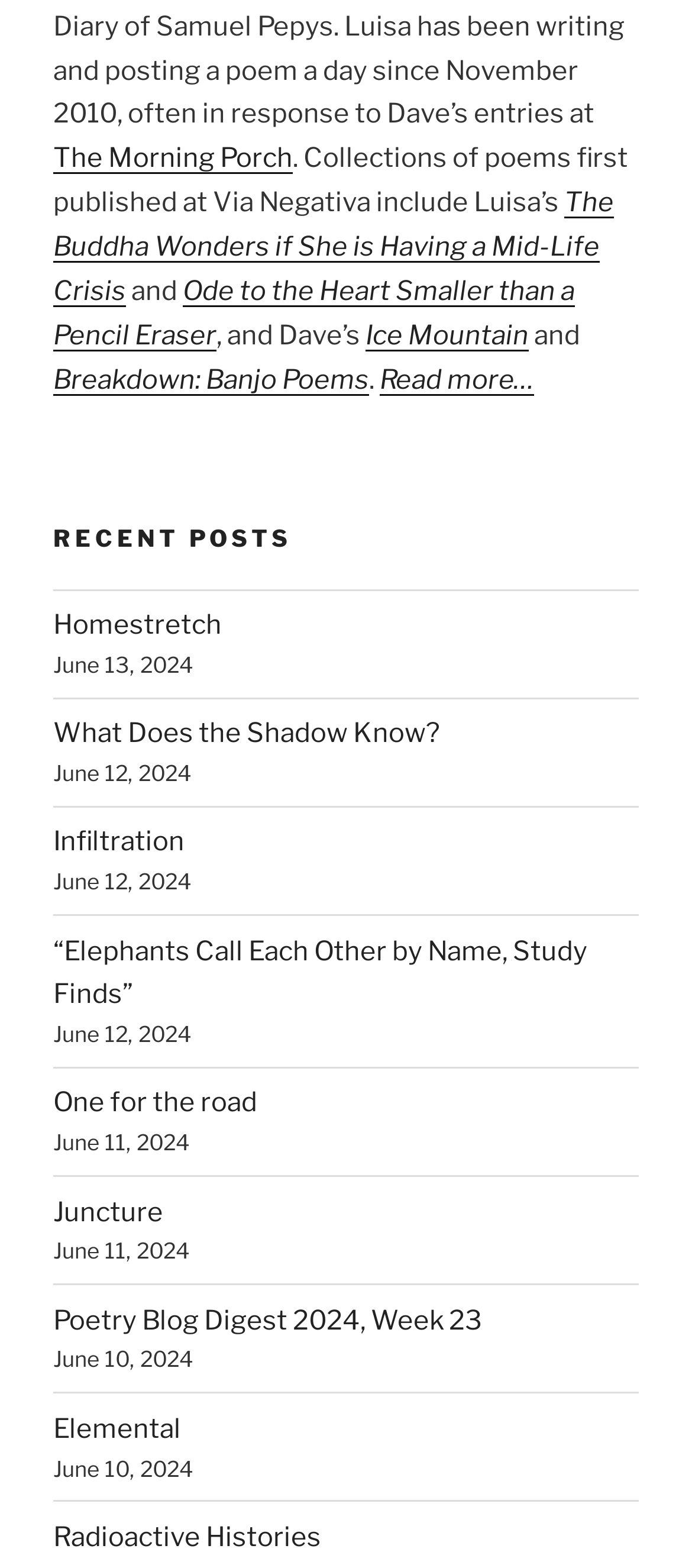Please find the bounding box coordinates of the element that needs to be clicked to perform the following instruction: "View the poem Ode to the Heart Smaller than a Pencil Eraser". The bounding box coordinates should be four float numbers between 0 and 1, represented as [left, top, right, bottom].

[0.077, 0.175, 0.831, 0.224]